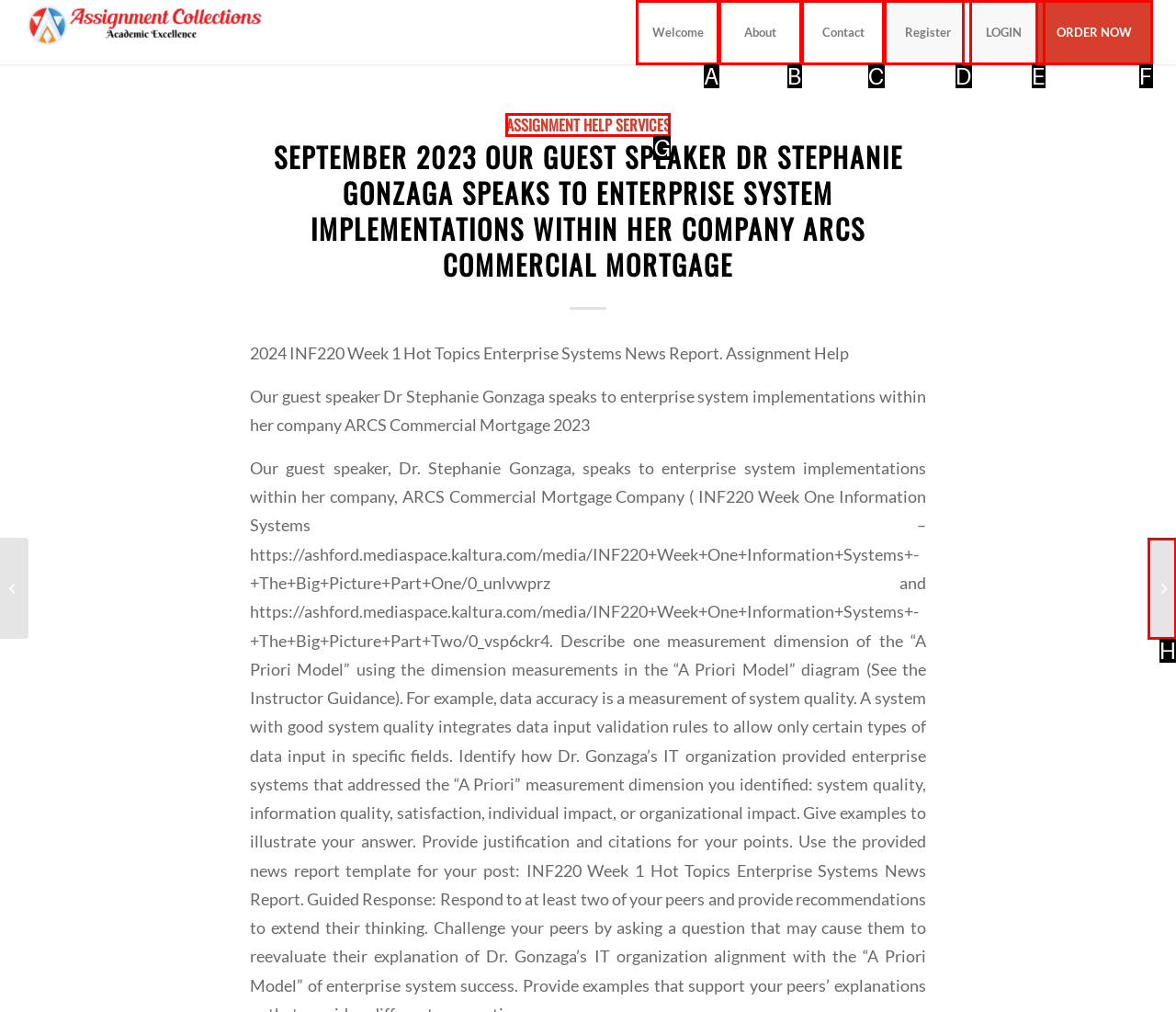Choose the HTML element that aligns with the description: Assignment Help Services. Indicate your choice by stating the letter.

G